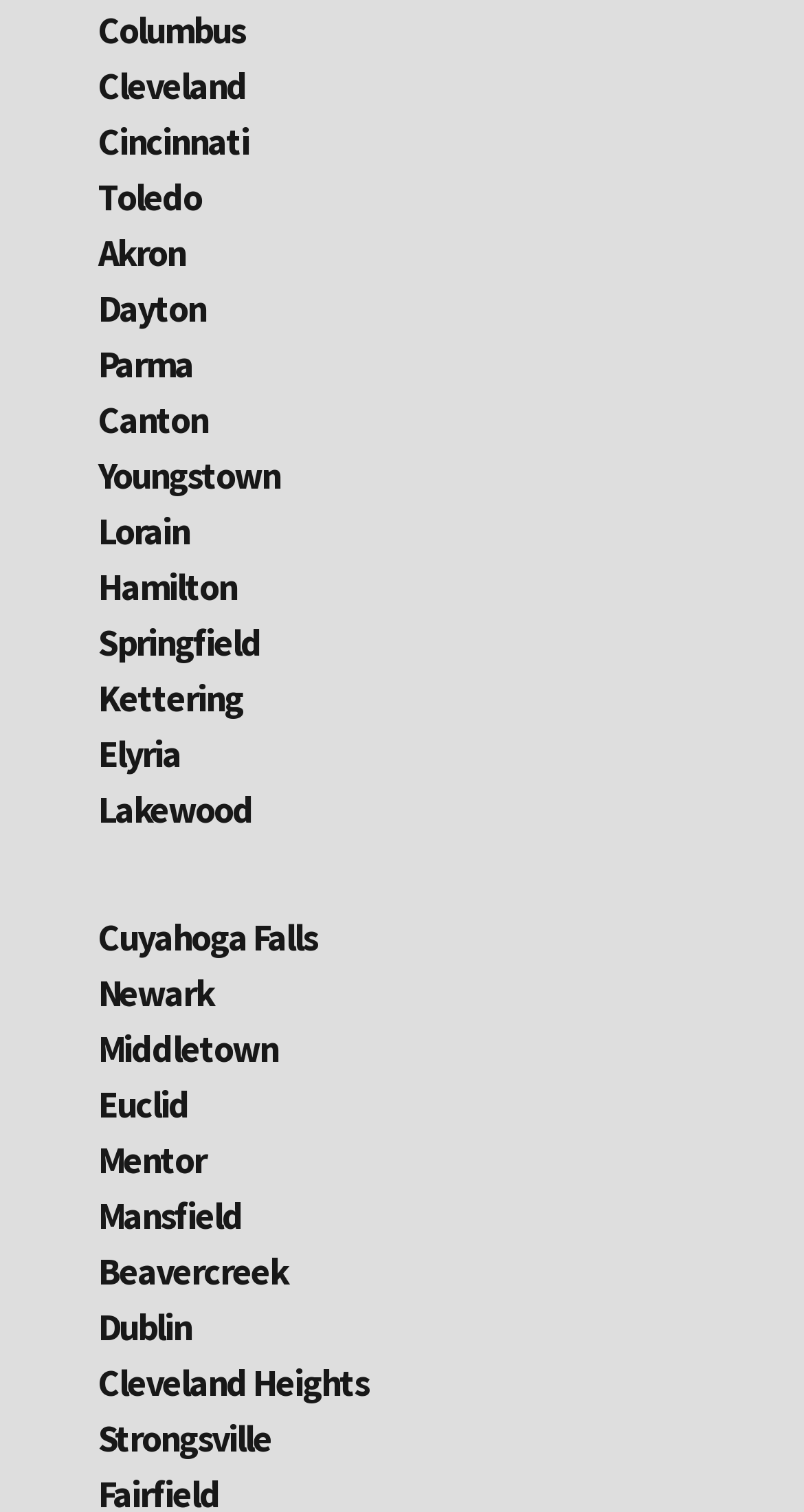Find the bounding box coordinates for the area that must be clicked to perform this action: "Learn about Toledo".

[0.122, 0.114, 0.25, 0.146]